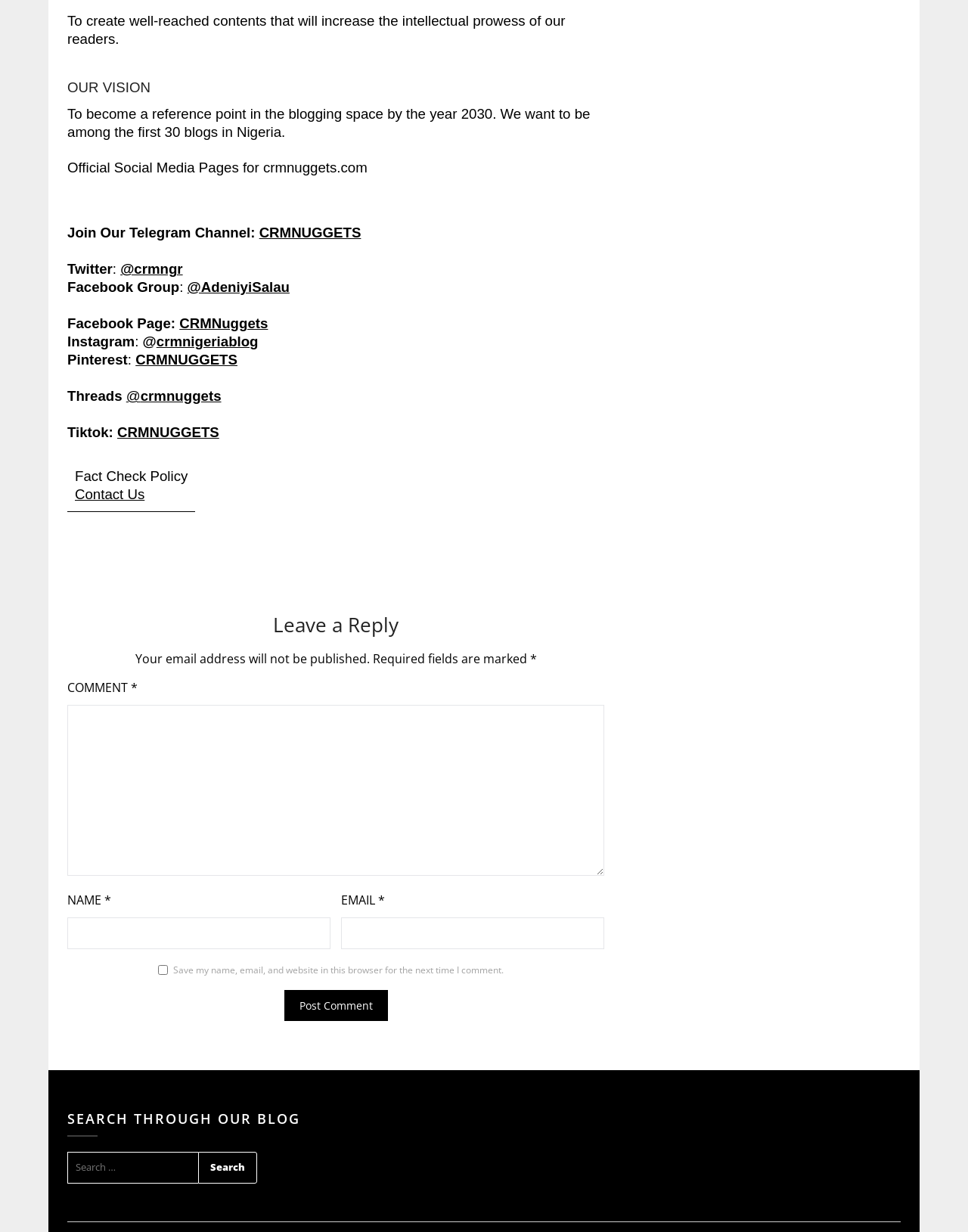Locate the bounding box coordinates of the clickable region to complete the following instruction: "Join Telegram Channel."

[0.268, 0.183, 0.373, 0.195]